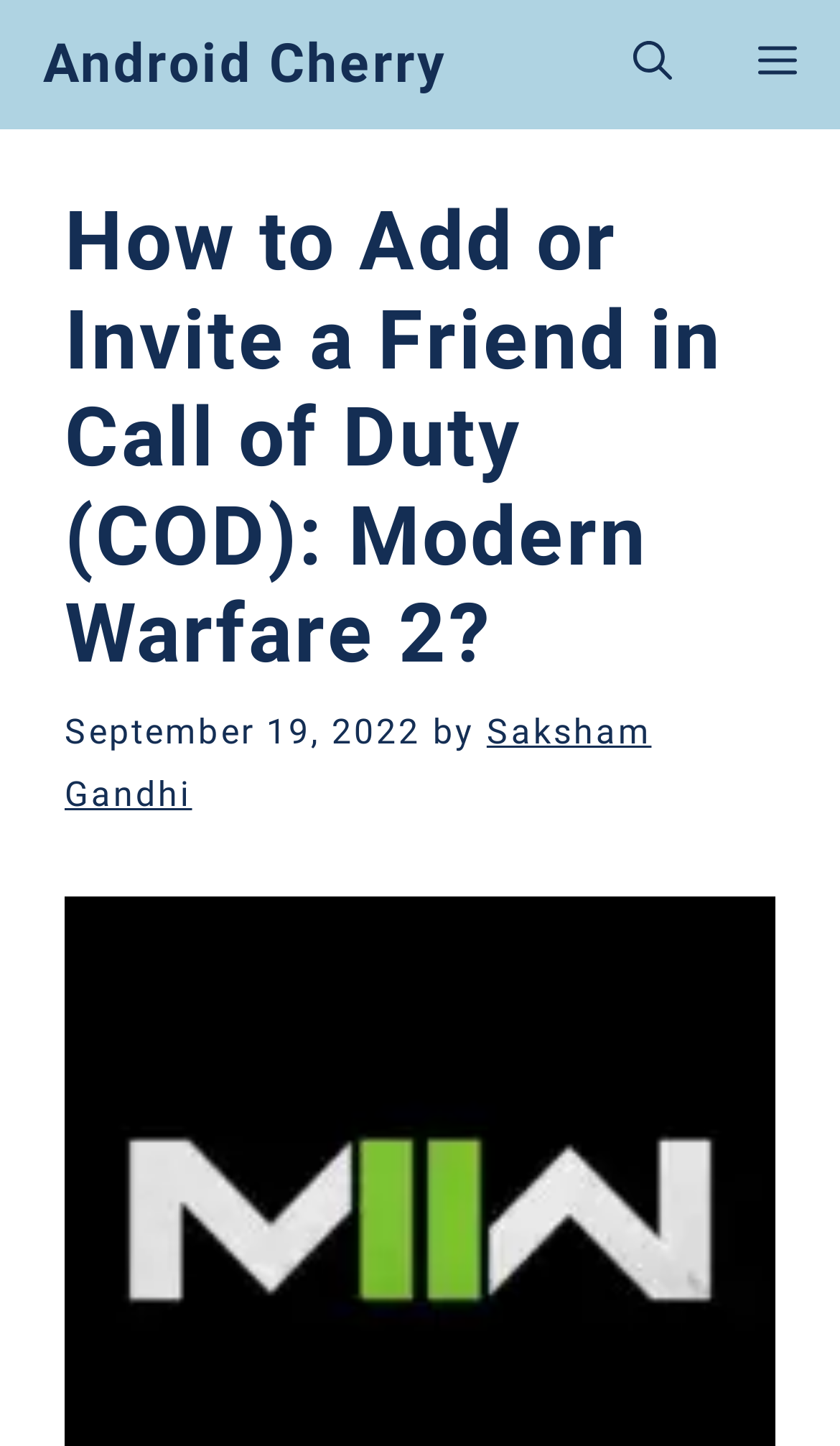What is the purpose of the button at the top right corner?
Examine the screenshot and reply with a single word or phrase.

Menu